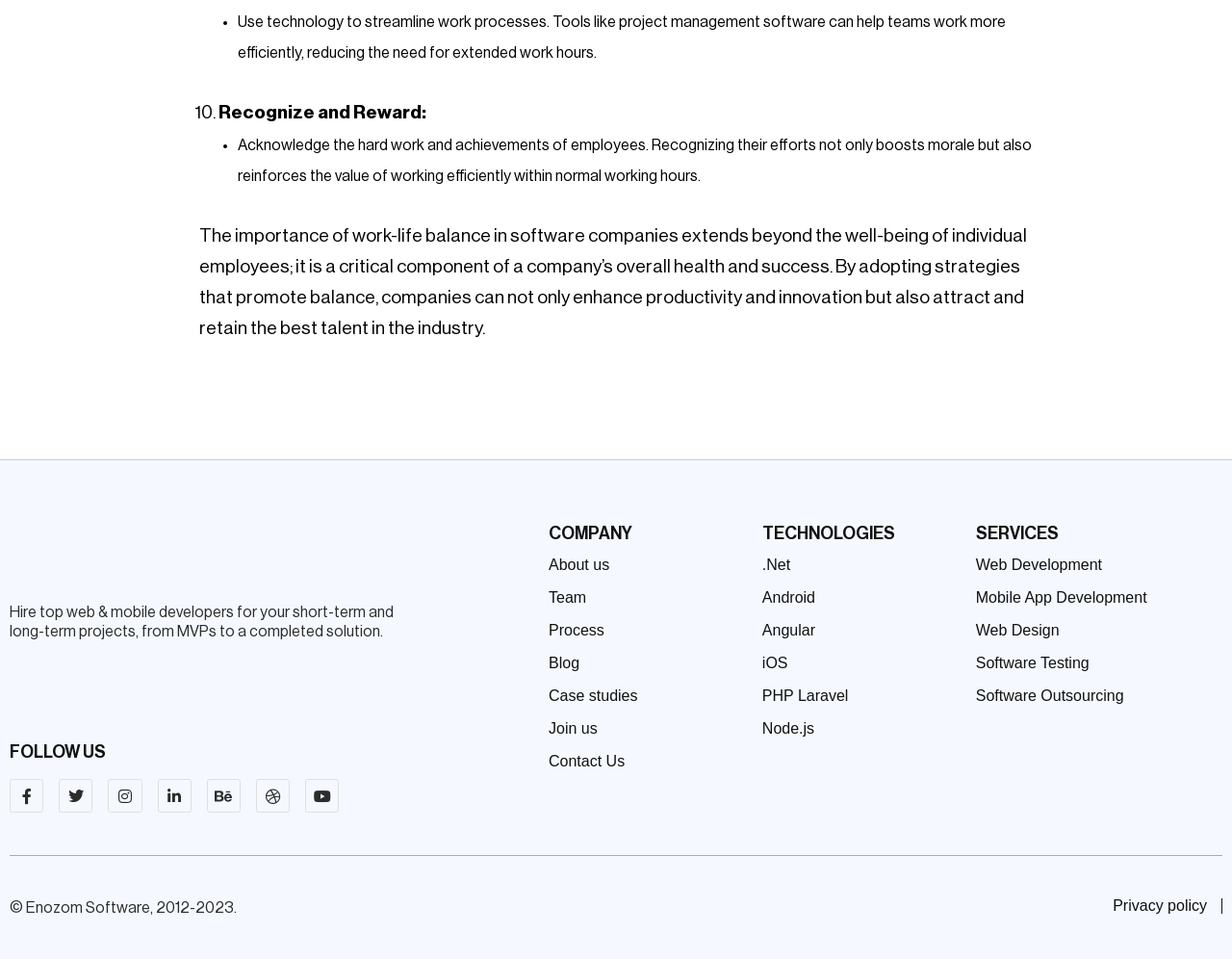Determine the coordinates of the bounding box that should be clicked to complete the instruction: "Learn about .Net technology". The coordinates should be represented by four float numbers between 0 and 1: [left, top, right, bottom].

[0.619, 0.572, 0.776, 0.606]